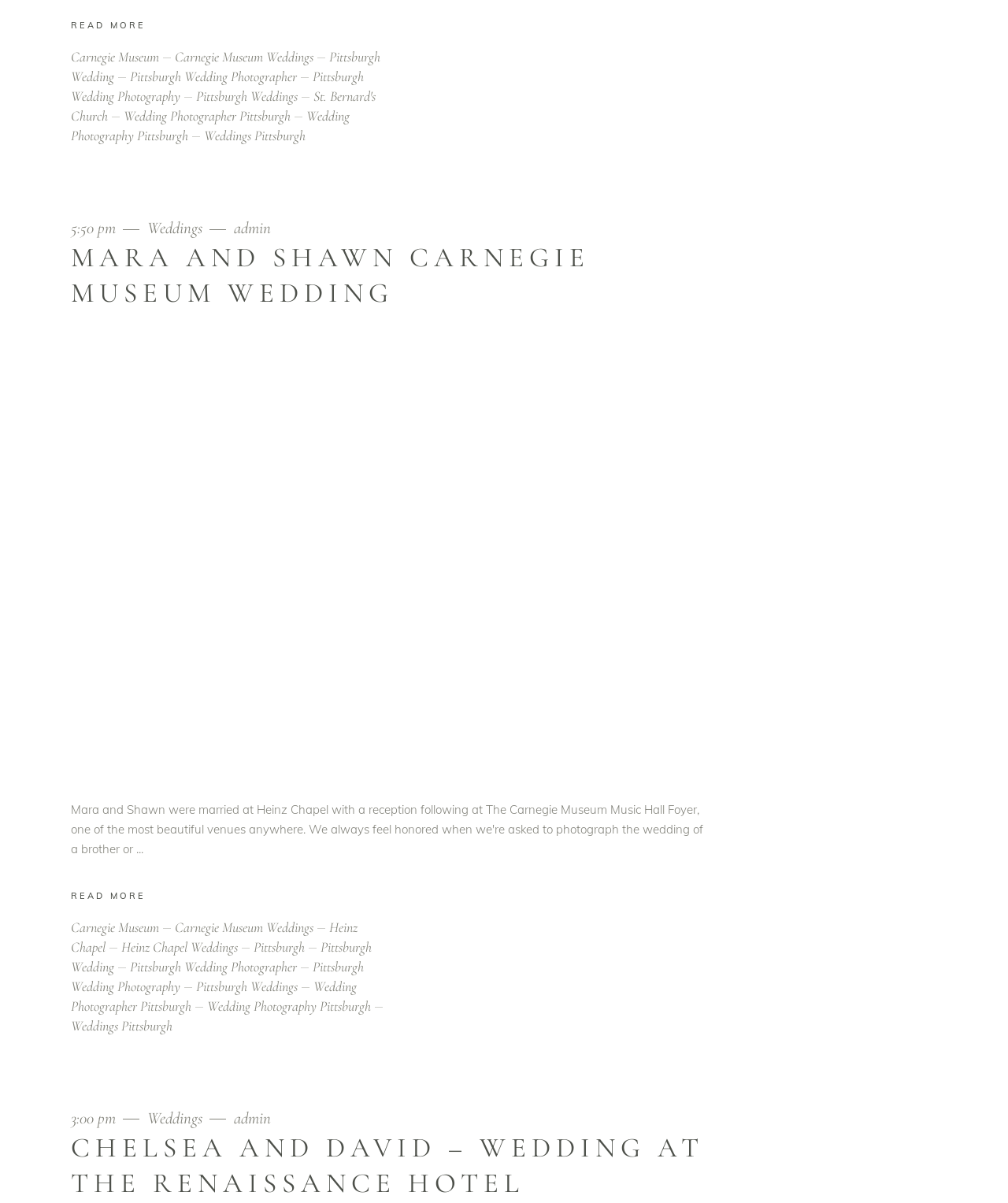Please determine the bounding box coordinates, formatted as (top-left x, top-left y, bottom-right x, bottom-right y), with all values as floating point numbers between 0 and 1. Identify the bounding box of the region described as: Read More

[0.07, 0.013, 0.144, 0.028]